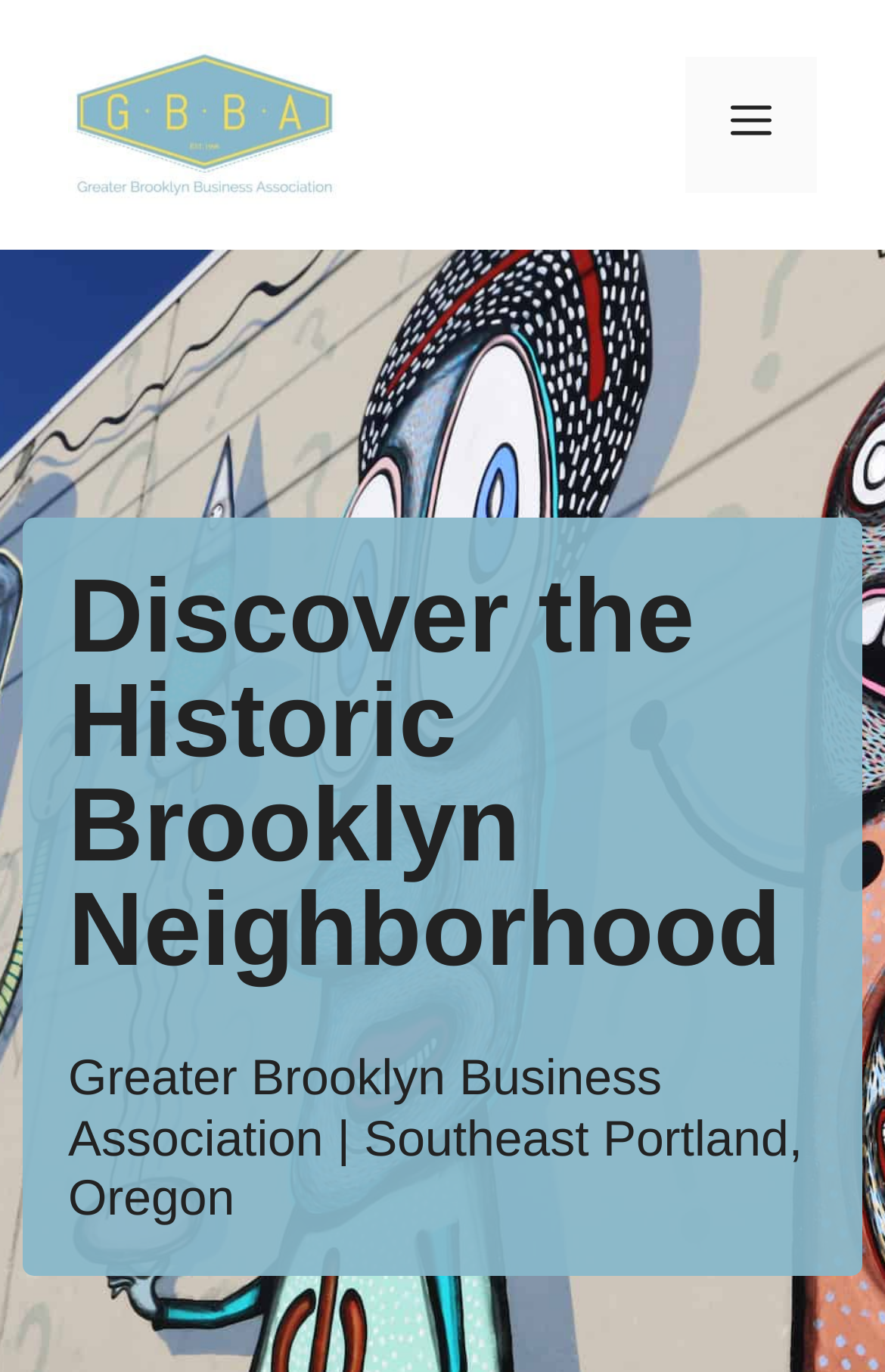Based on the visual content of the image, answer the question thoroughly: Is the navigation menu expanded?

I found the answer by looking at the button element with the text 'Menu' which has an attribute 'expanded' with the value 'False', indicating that the navigation menu is not expanded.